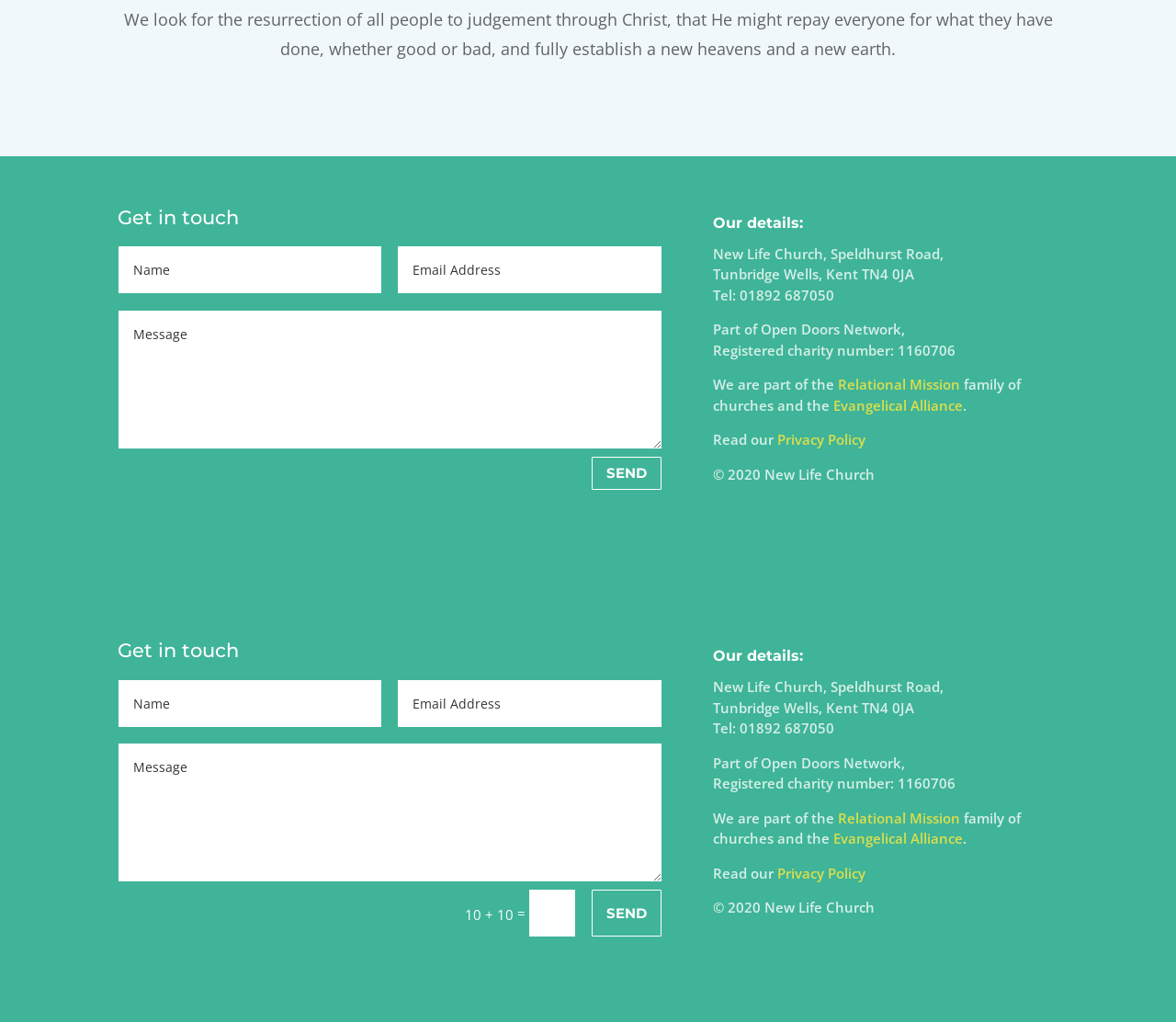Identify the bounding box coordinates of the element that should be clicked to fulfill this task: "Enter your name in the second text box". The coordinates should be provided as four float numbers between 0 and 1, i.e., [left, top, right, bottom].

[0.339, 0.241, 0.562, 0.287]